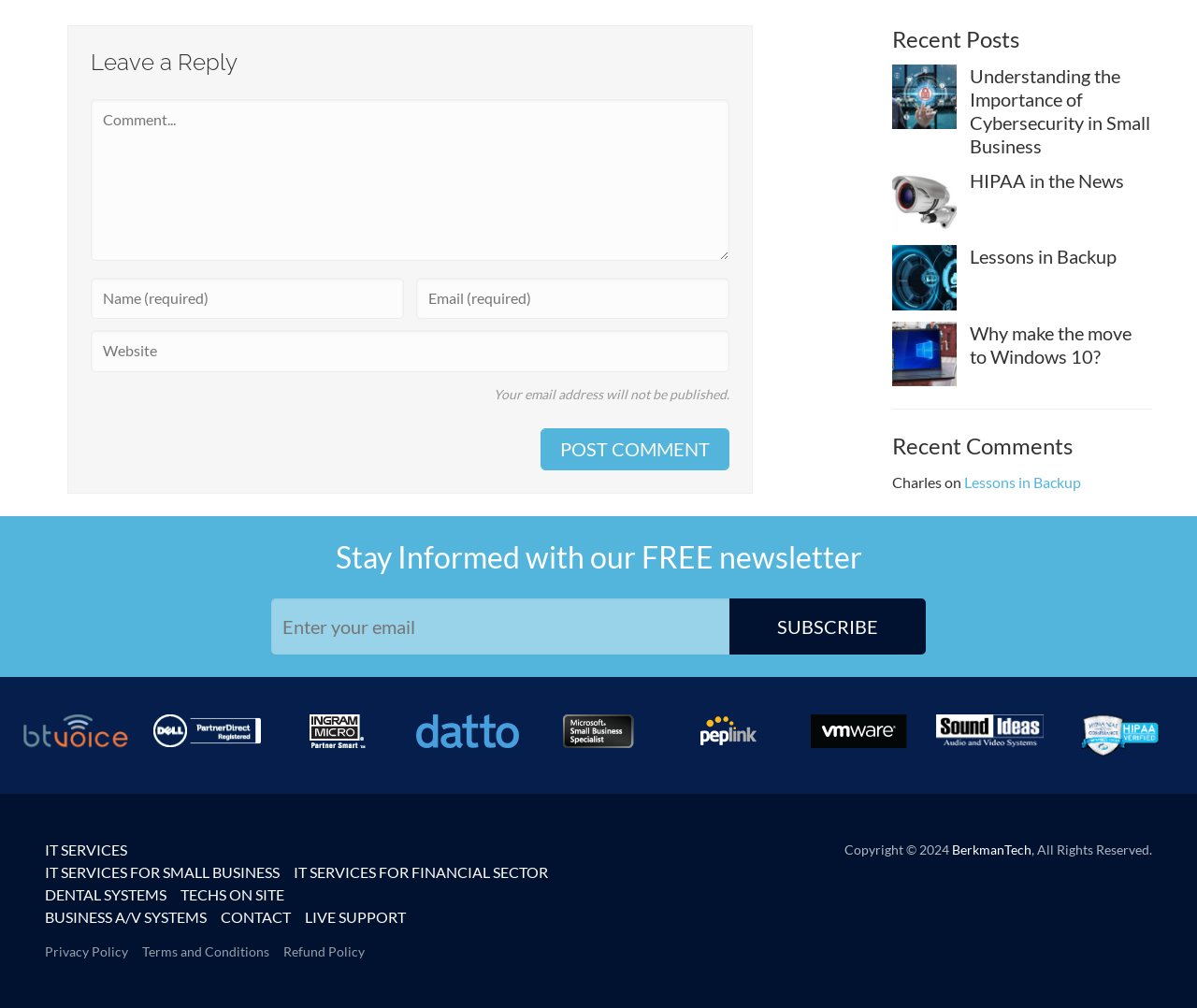Given the element description, predict the bounding box coordinates in the format (top-left x, top-left y, bottom-right x, bottom-right y). Make sure all values are between 0 and 1. Here is the element description: parent_node: Comment * name="comment" placeholder="Comment..."

[0.076, 0.098, 0.61, 0.259]